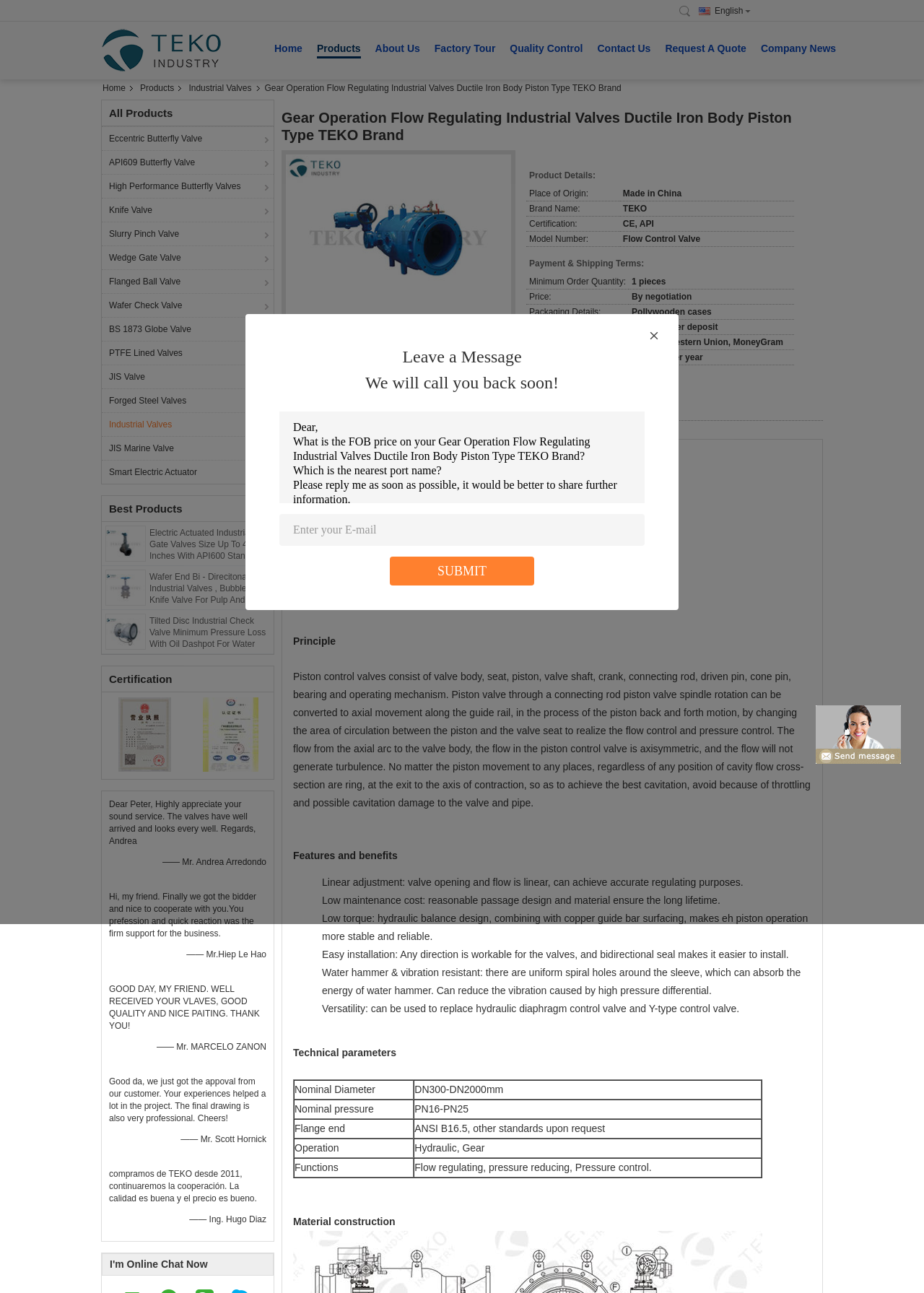Give the bounding box coordinates for this UI element: "Wedge Gate Valve". The coordinates should be four float numbers between 0 and 1, arranged as [left, top, right, bottom].

[0.11, 0.19, 0.296, 0.208]